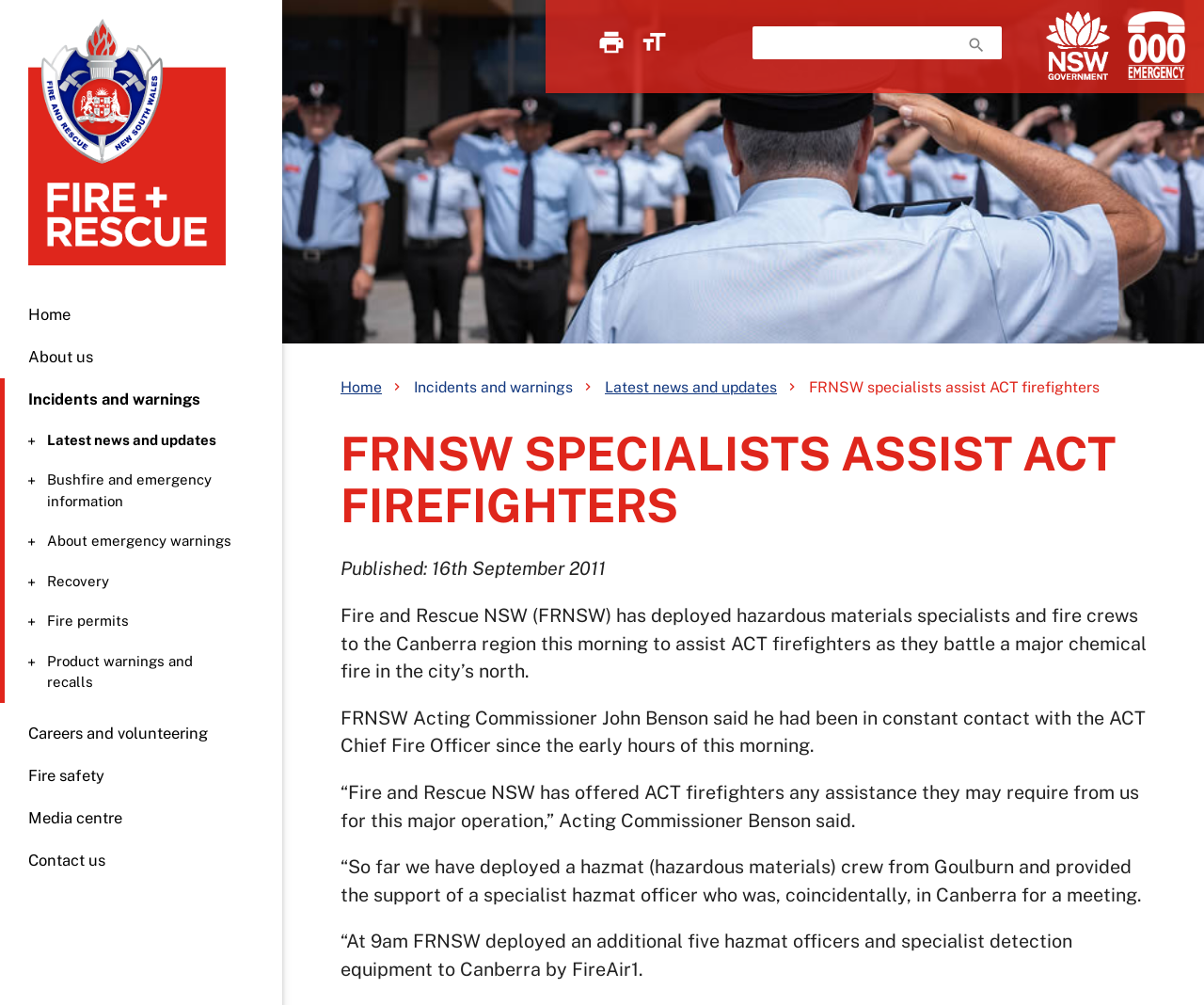Please provide the bounding box coordinates for the element that needs to be clicked to perform the following instruction: "Get shared hosting and receive free domain". The coordinates should be given as four float numbers between 0 and 1, i.e., [left, top, right, bottom].

None